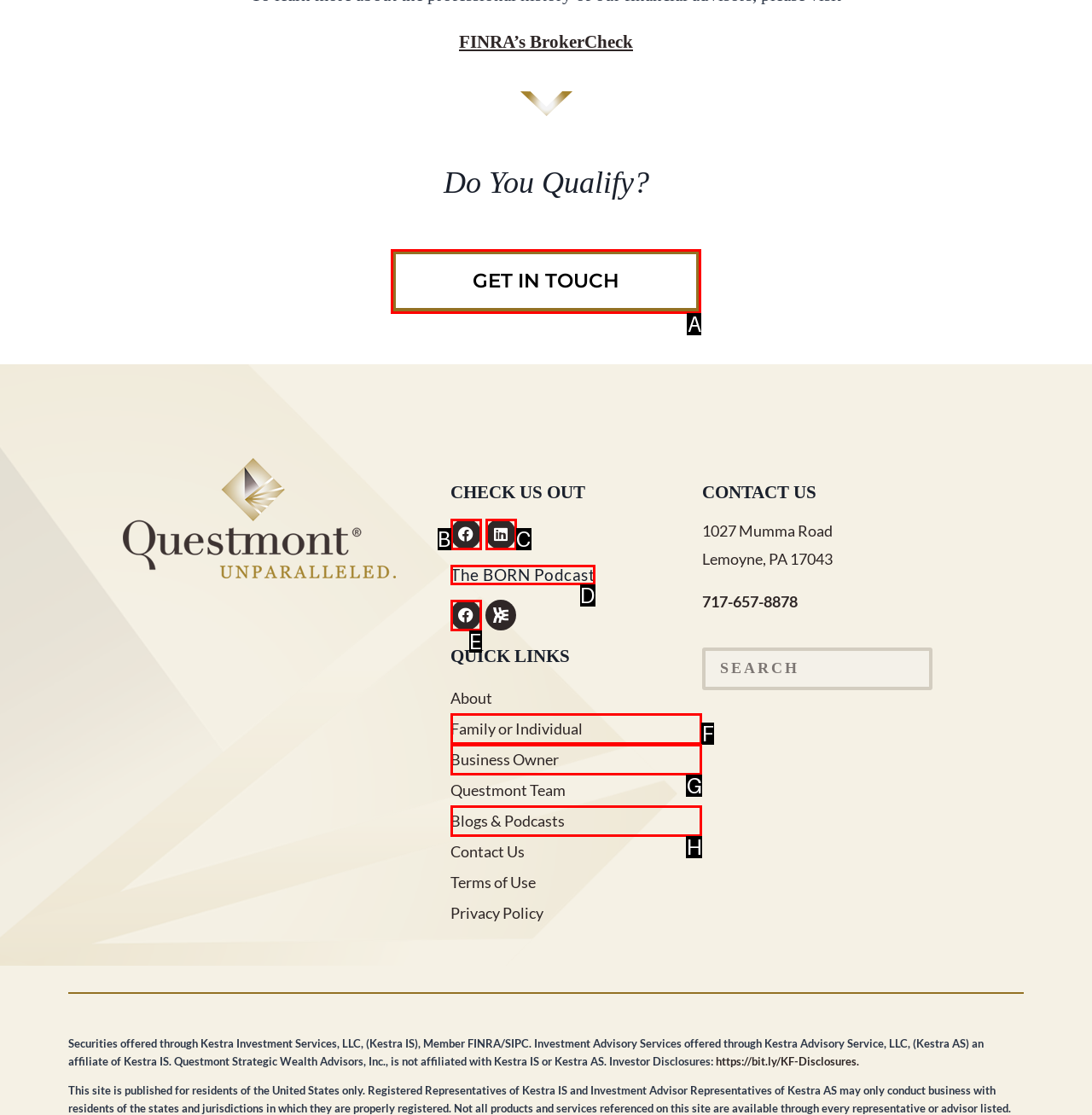Identify the correct option to click in order to accomplish the task: Get in touch Provide your answer with the letter of the selected choice.

A